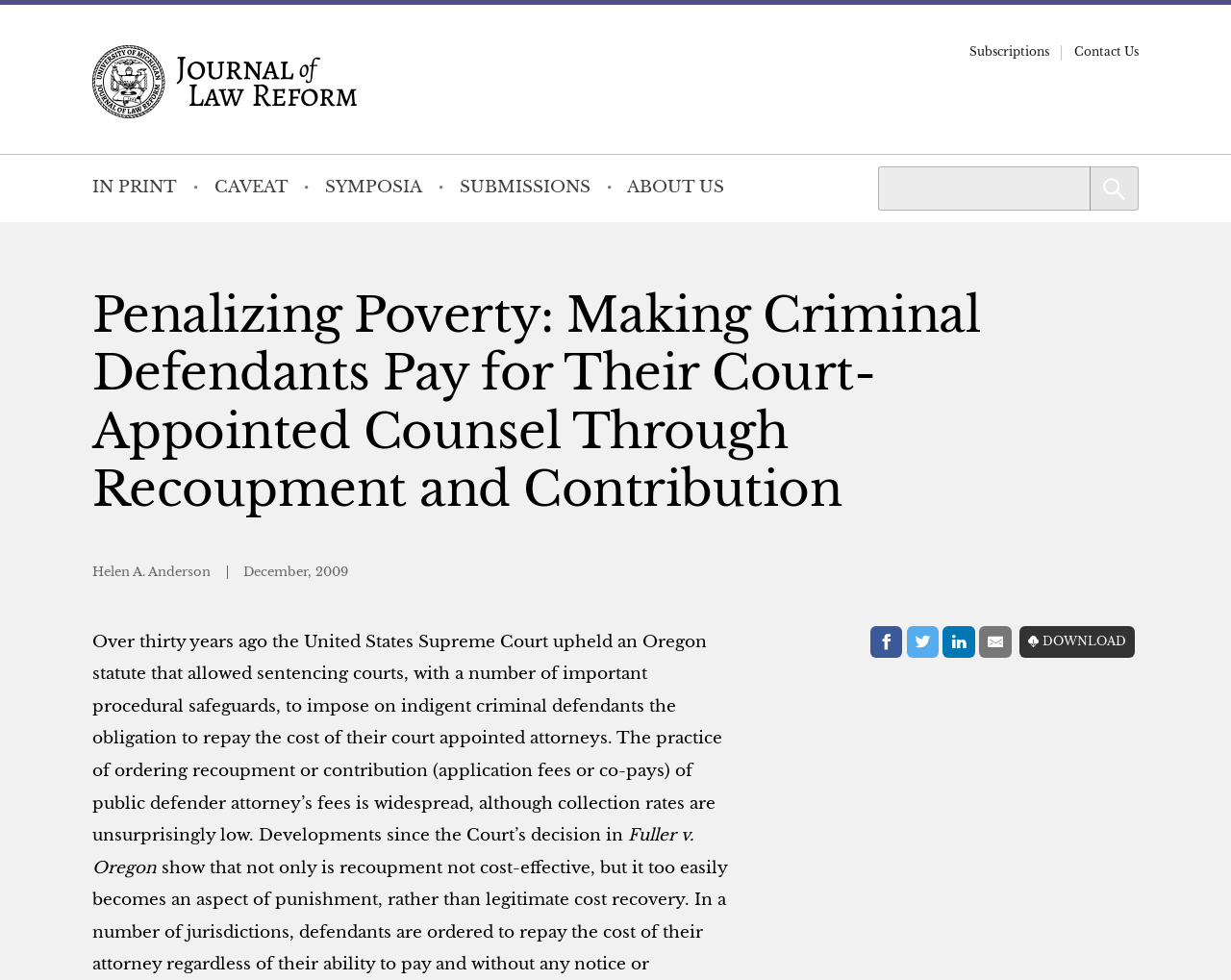Your task is to find and give the main heading text of the webpage.

Penalizing Poverty: Making Criminal Defendants Pay for Their Court-Appointed Counsel Through Recoupment and Contribution